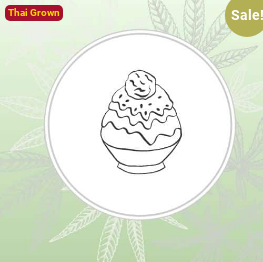Detail everything you observe in the image.

The image features a stylized representation of cookies and cream dessert in a bowl, accentuated by a pleasing green background adorned with cannabis leaves. This enticing visual is associated with a sale offer for "Thai Grown Cookies and Cream," which is currently priced at ฿250.00, reflecting a 16.7% discount from its original price of ฿300.00. The overall design highlights the product's appeal within the cannabis lifestyle, inviting viewers to explore its unique characteristics and potential effects.